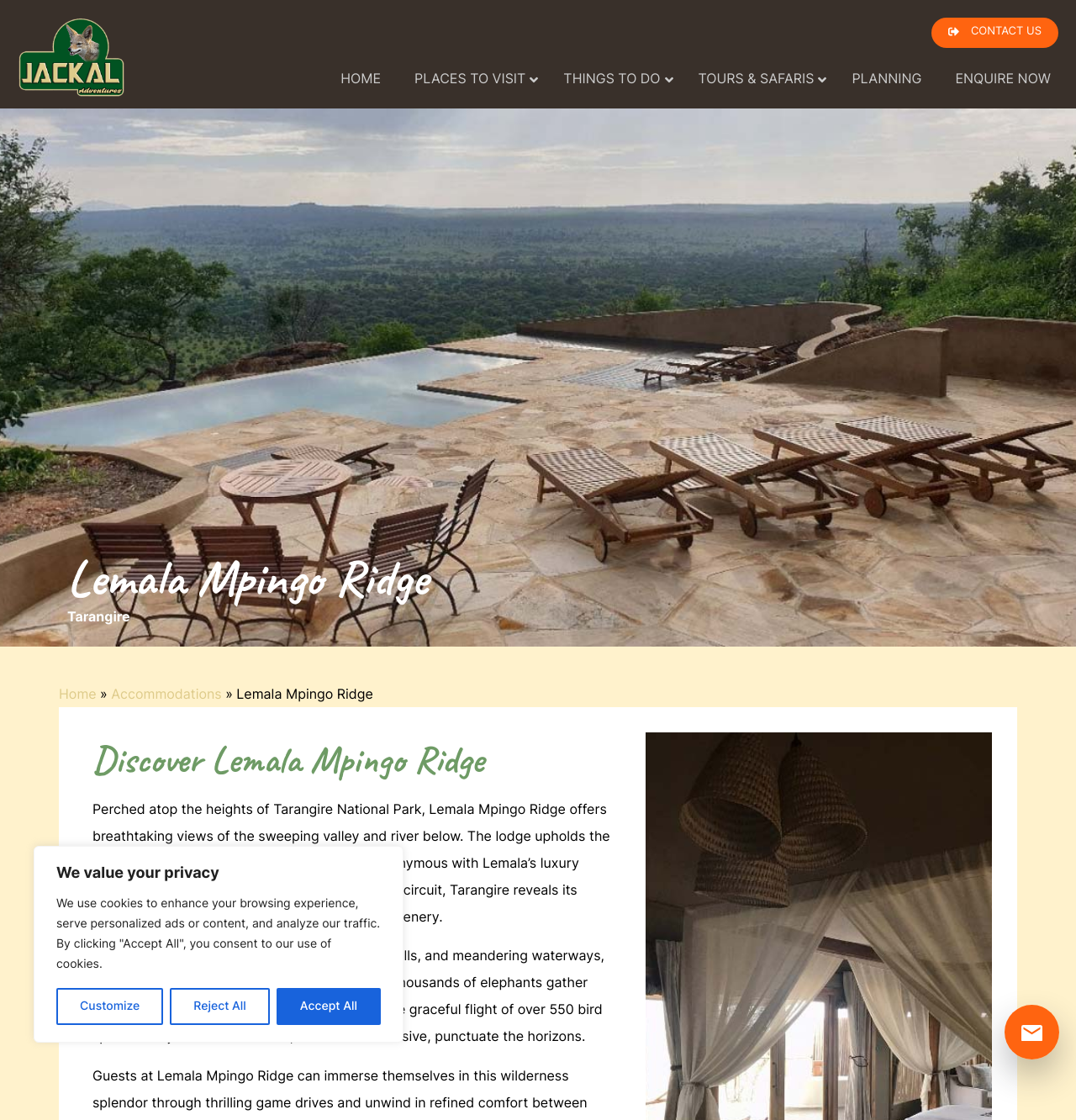Please identify the bounding box coordinates of the element's region that should be clicked to execute the following instruction: "View PLACES TO VISIT". The bounding box coordinates must be four float numbers between 0 and 1, i.e., [left, top, right, bottom].

[0.37, 0.051, 0.508, 0.089]